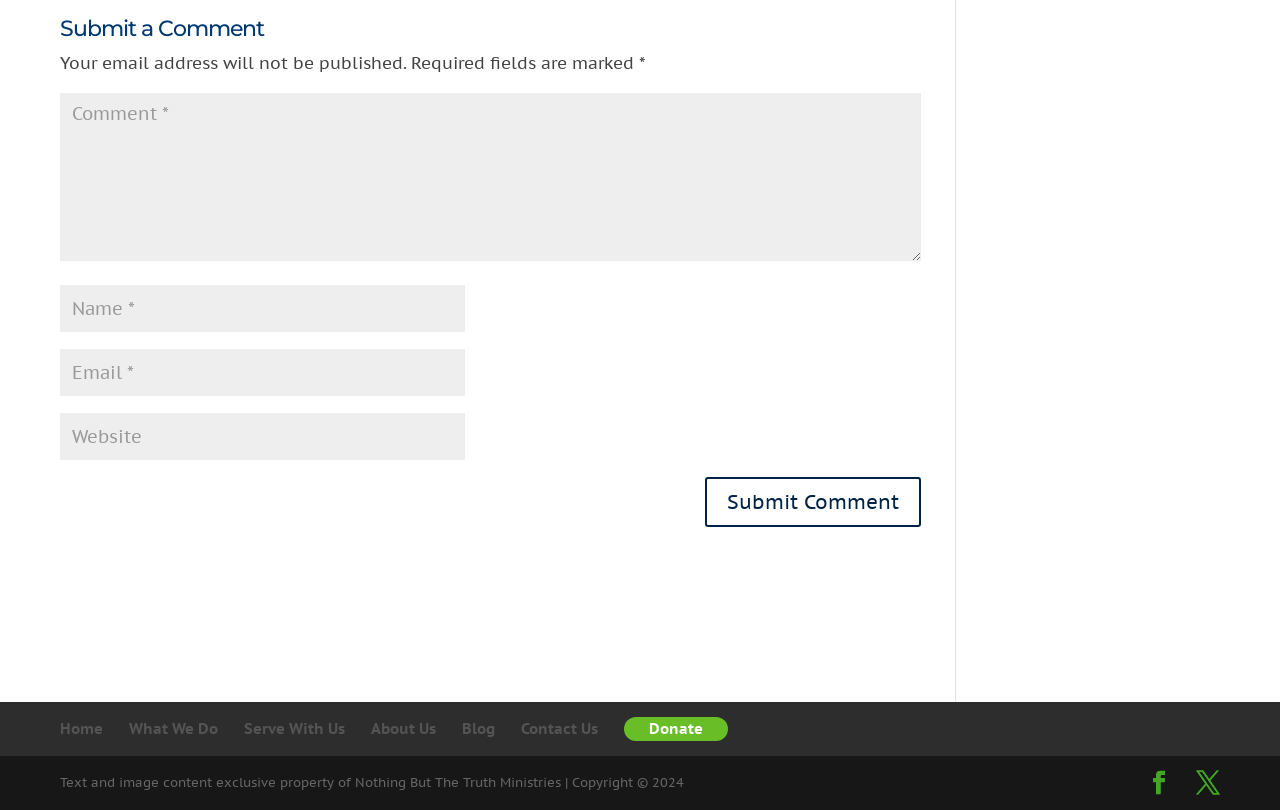What information is required to submit a comment?
Refer to the image and give a detailed answer to the question.

The webpage has two required text boxes, one labeled 'Name *' and the other labeled 'Email *', indicating that both name and email are required to submit a comment.